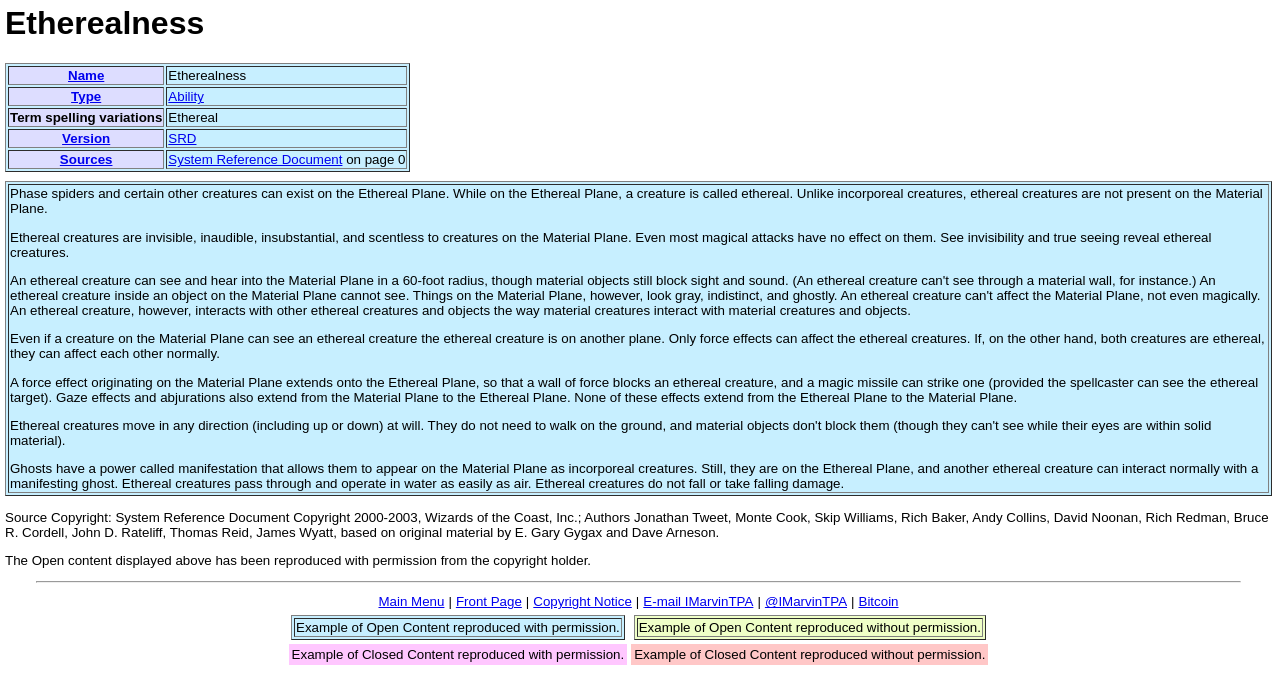What is the power of ghosts on the Ethereal Plane?
Answer the question with as much detail as possible.

According to the webpage, ghosts have a power called manifestation that allows them to appear on the Material Plane as incorporeal creatures, even though they are still on the Ethereal Plane.